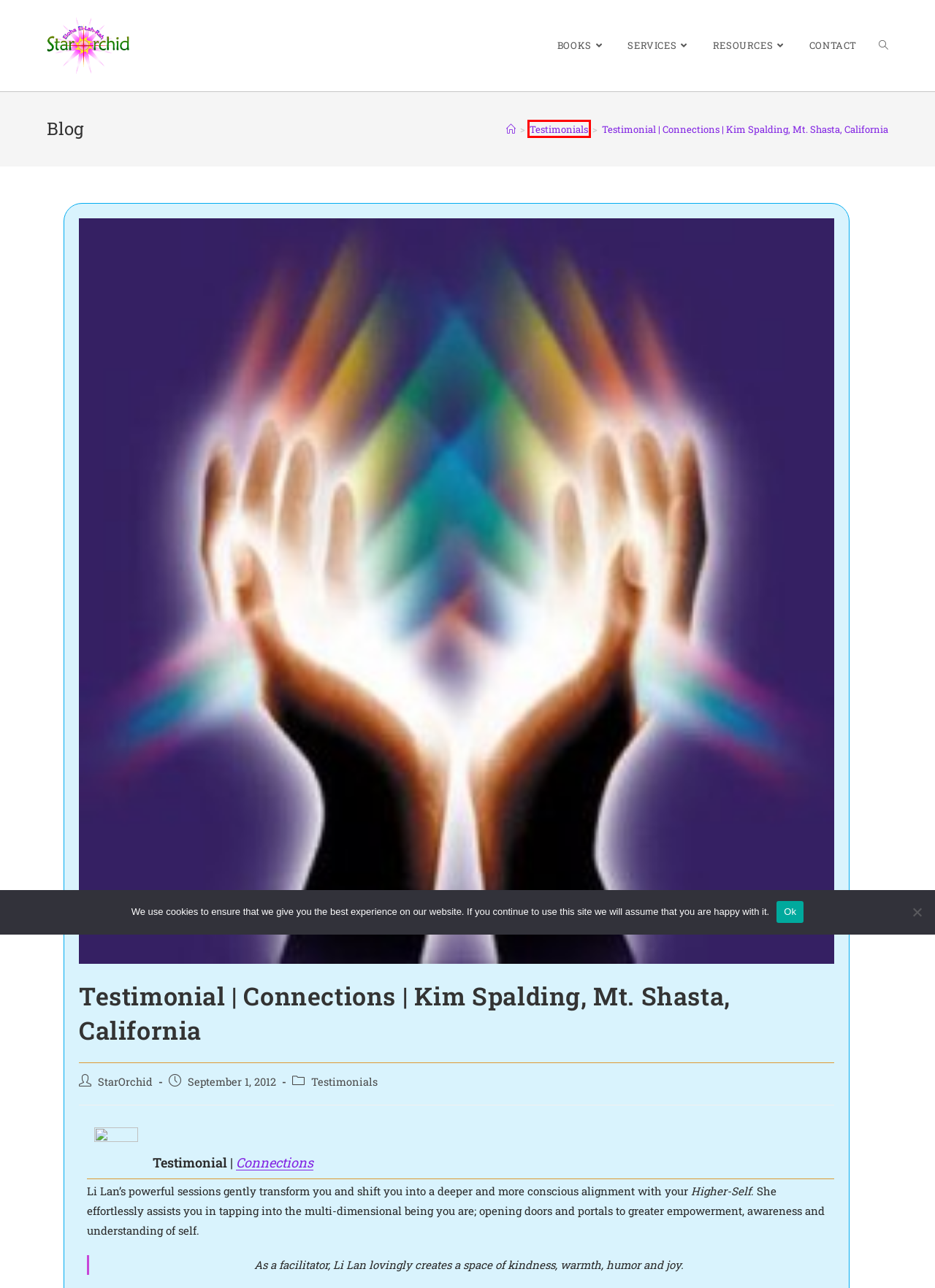You have a screenshot of a webpage with a red rectangle bounding box. Identify the best webpage description that corresponds to the new webpage after clicking the element within the red bounding box. Here are the candidates:
A. Books – Star Orchid
B. Resources – Star Orchid
C. StarOrchid – Star Orchid
D. Star Orchid – Look into my love and hear my joy:  As you grow so others expand.
E. Services – Star Orchid
F. Testimonial | Soul Contract Addendum Changes | Emily – Star Orchid
G. Testimonials – Star Orchid
H. Contact – Star Orchid

G